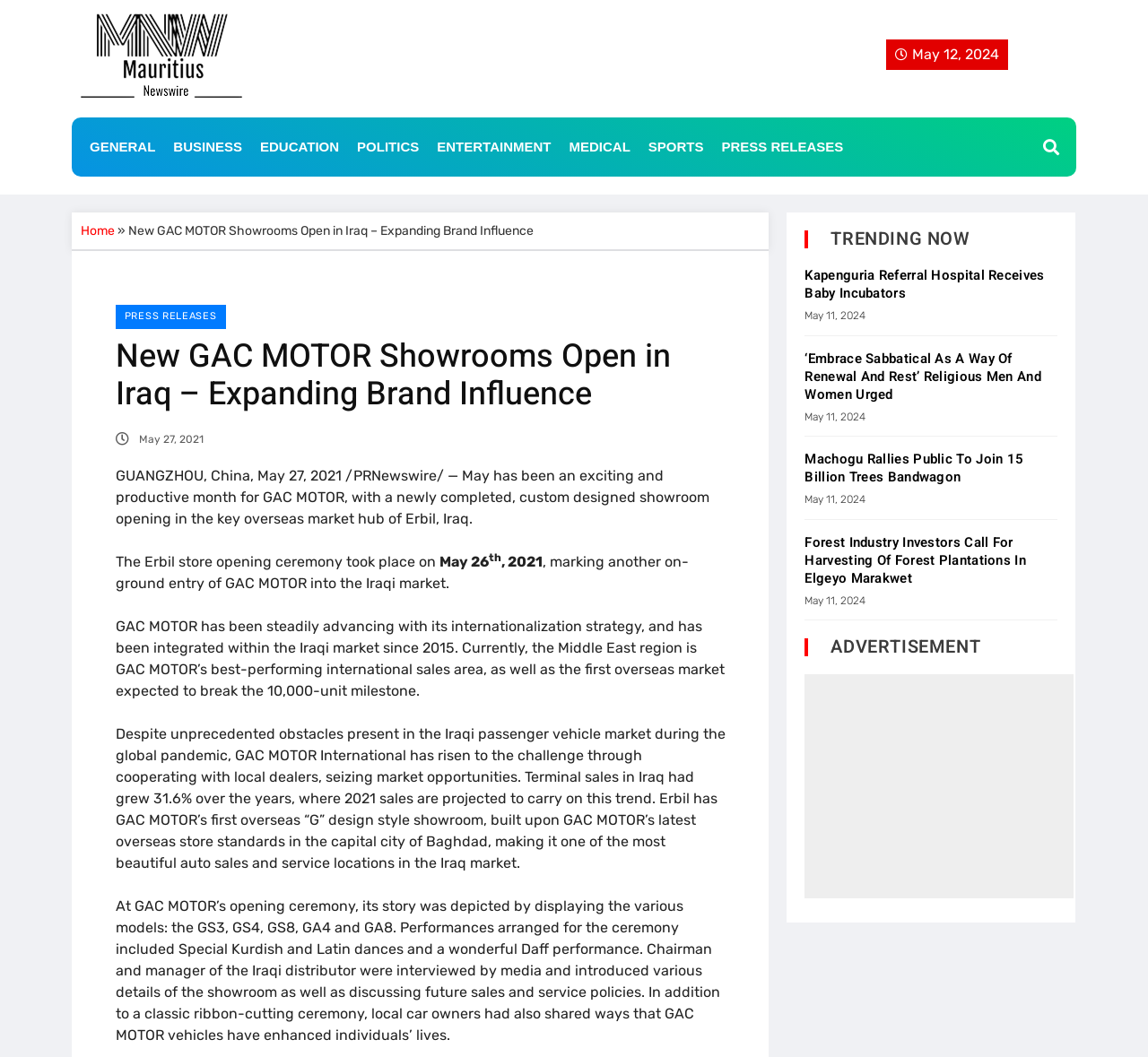Generate an in-depth caption that captures all aspects of the webpage.

This webpage appears to be a news article page, with a focus on a specific news story about GAC MOTOR opening new showrooms in Iraq. At the top of the page, there is a navigation menu with links to different categories such as "GENERAL", "BUSINESS", "EDUCATION", and more. Below the navigation menu, there is a search bar with a "Search" button.

The main content of the page is divided into two sections. On the left side, there is a news article about GAC MOTOR's new showroom opening in Iraq, with a heading that reads "New GAC MOTOR Showrooms Open in Iraq – Expanding Brand Influence". The article is dated May 27, 2021, and includes several paragraphs of text describing the event, as well as some details about GAC MOTOR's internationalization strategy and sales performance in the Iraqi market.

On the right side of the page, there is a section titled "TRENDING NOW", which features a list of three news articles with headings and links to read more. Each article has a date of May 11, 2024, and includes a brief summary of the article's content.

At the bottom of the page, there is an advertisement section with a heading that reads "ADVERTISEMENT". The advertisement itself is not described in the accessibility tree, but it takes up a significant amount of space on the page.

Overall, the webpage has a clean and organized layout, with clear headings and concise text. The main content is easy to read and understand, and the navigation menu and search bar are prominently displayed at the top of the page.